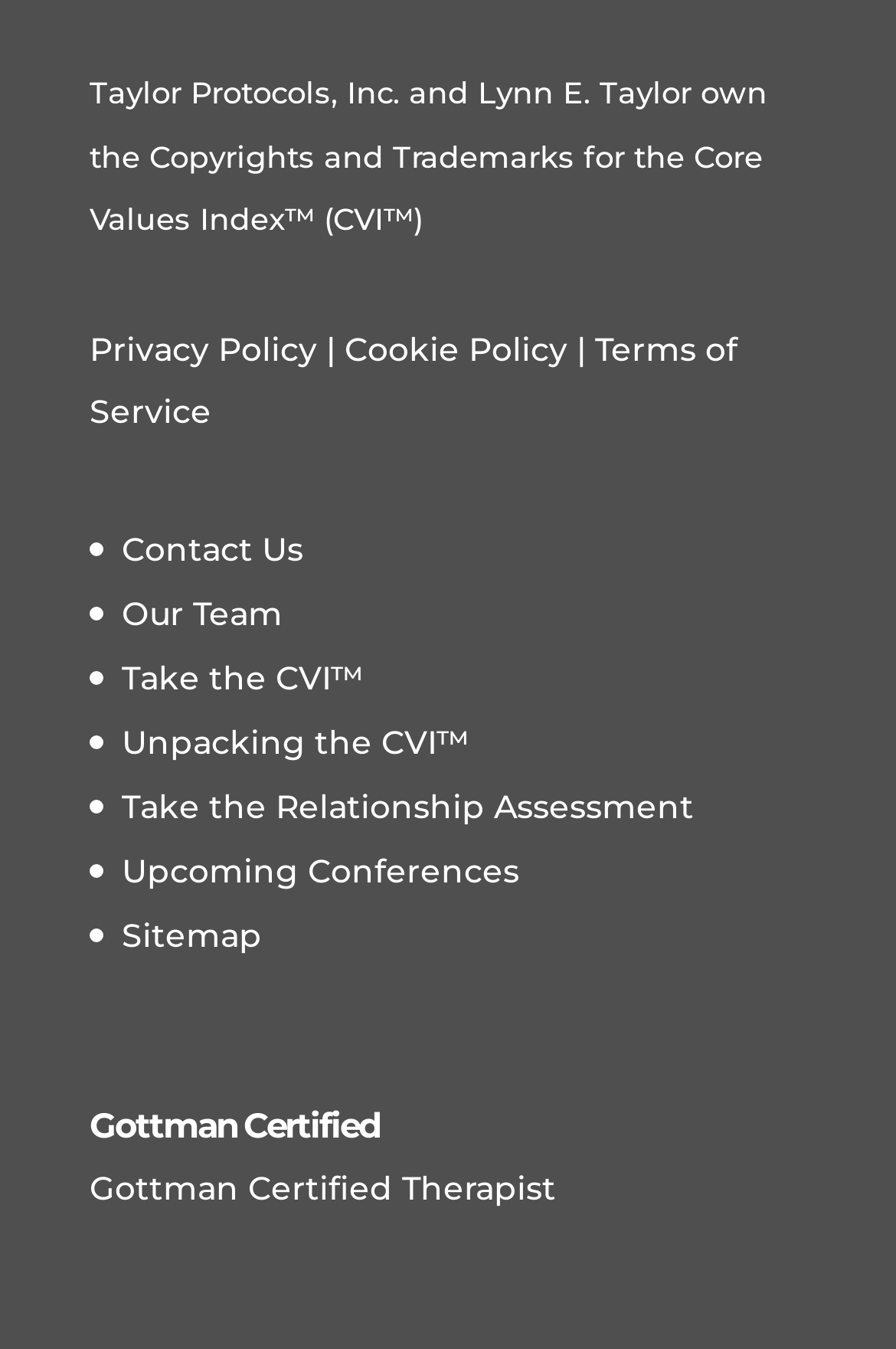Could you highlight the region that needs to be clicked to execute the instruction: "Learn about the Gottman Certified Therapist"?

[0.1, 0.865, 0.621, 0.896]